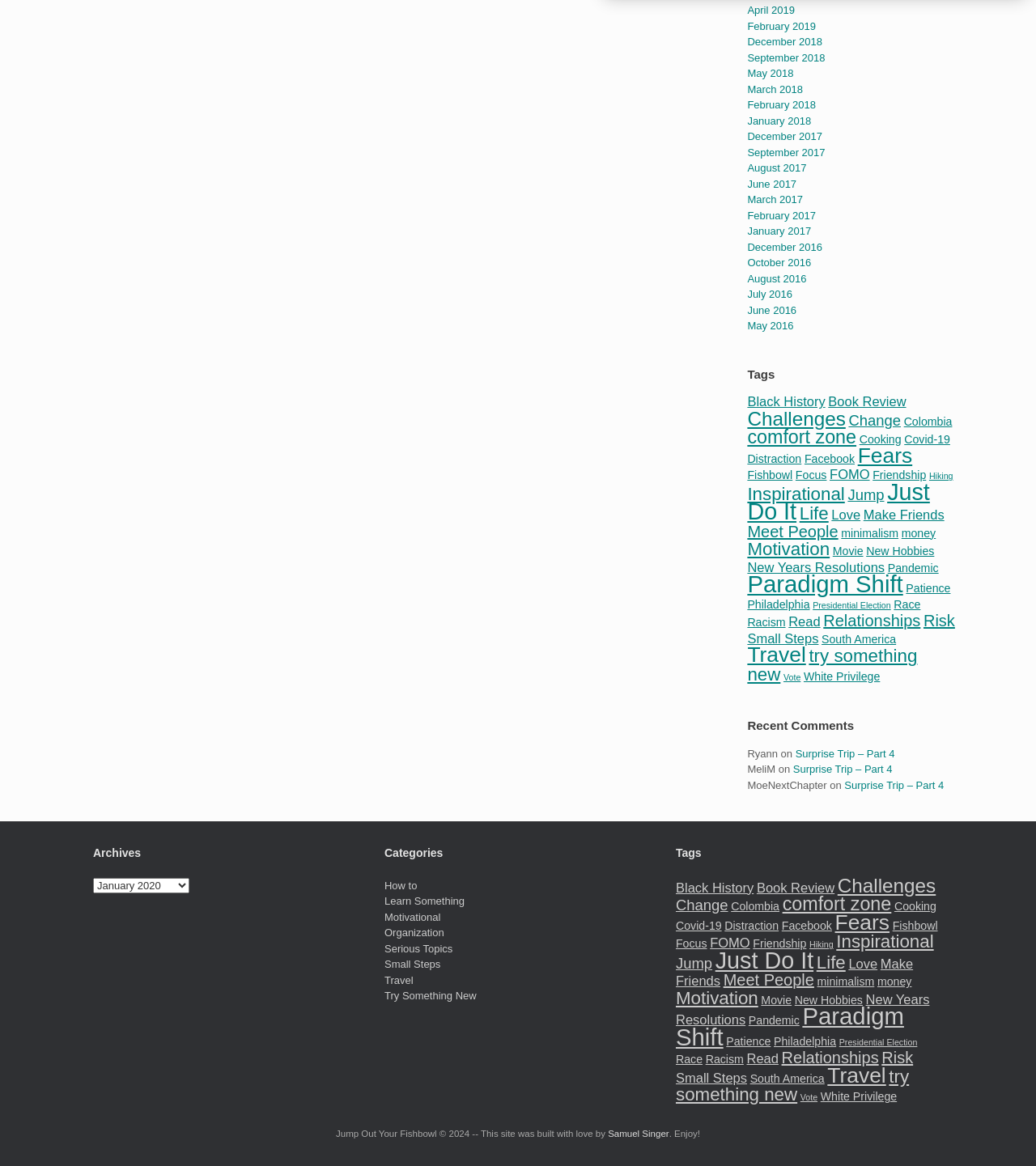Pinpoint the bounding box coordinates of the area that should be clicked to complete the following instruction: "View 'Surprise Trip – Part 4' by Ryann". The coordinates must be given as four float numbers between 0 and 1, i.e., [left, top, right, bottom].

[0.768, 0.641, 0.864, 0.651]